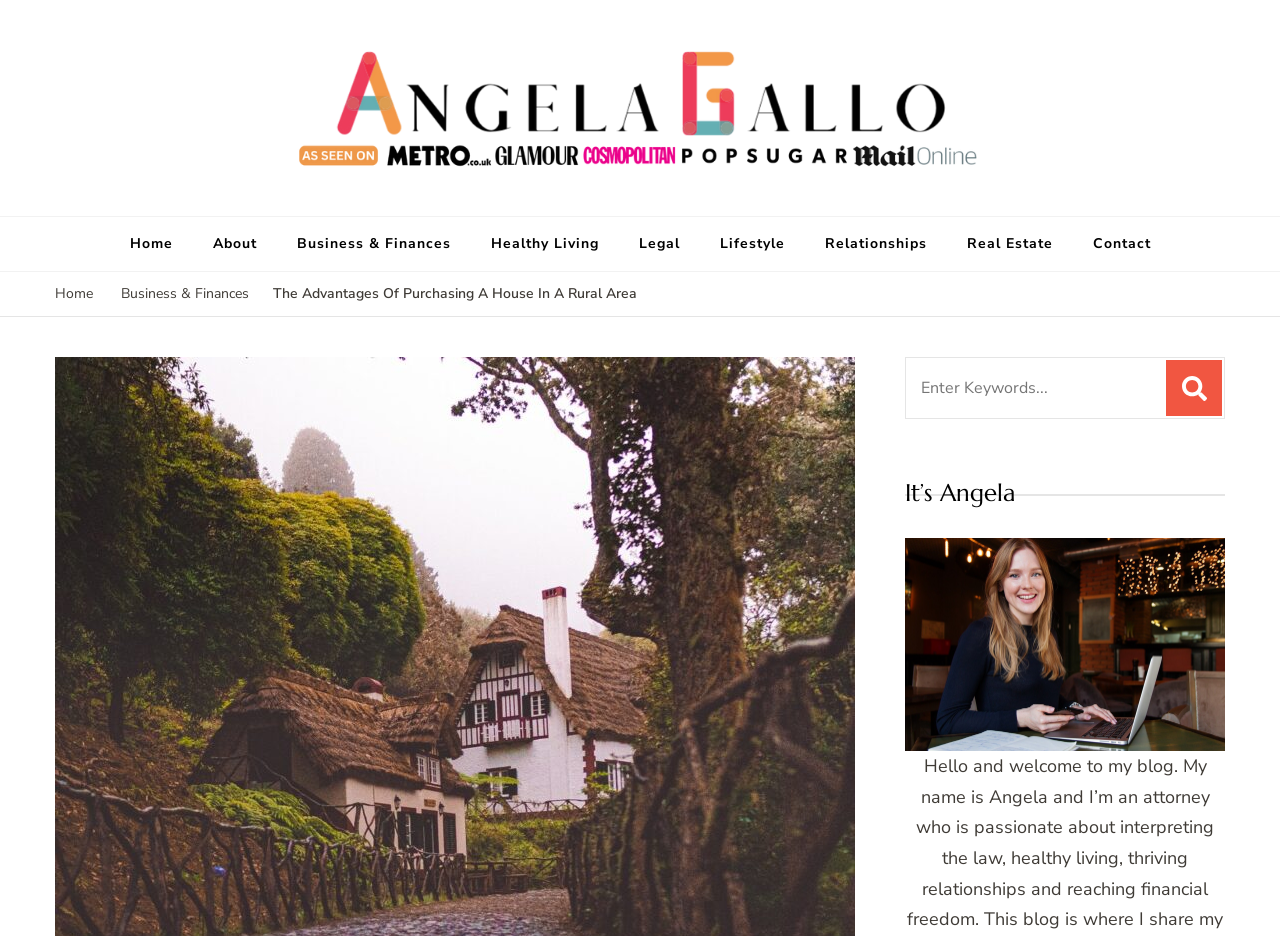Answer briefly with one word or phrase:
What is the purpose of the search box?

To search for keywords